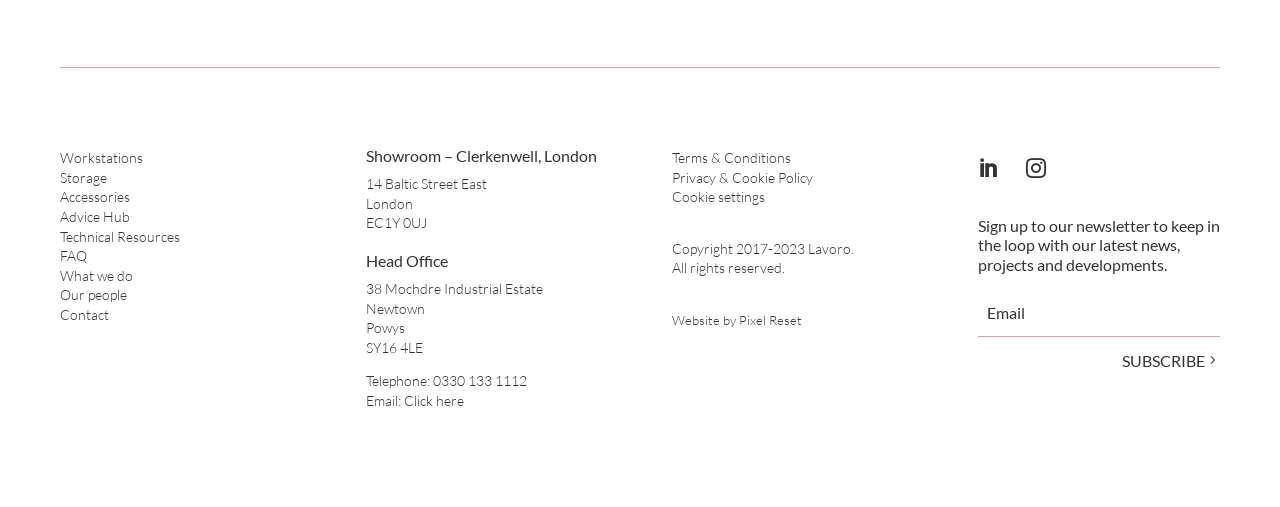How many links are there in the top-left section?
Offer a detailed and exhaustive answer to the question.

I counted the number of link elements in the top-left section of the webpage, which are 'Workstations', 'Storage', 'Accessories', 'Advice Hub', 'Technical Resources', 'FAQ', 'What we do', and 'Our people'.